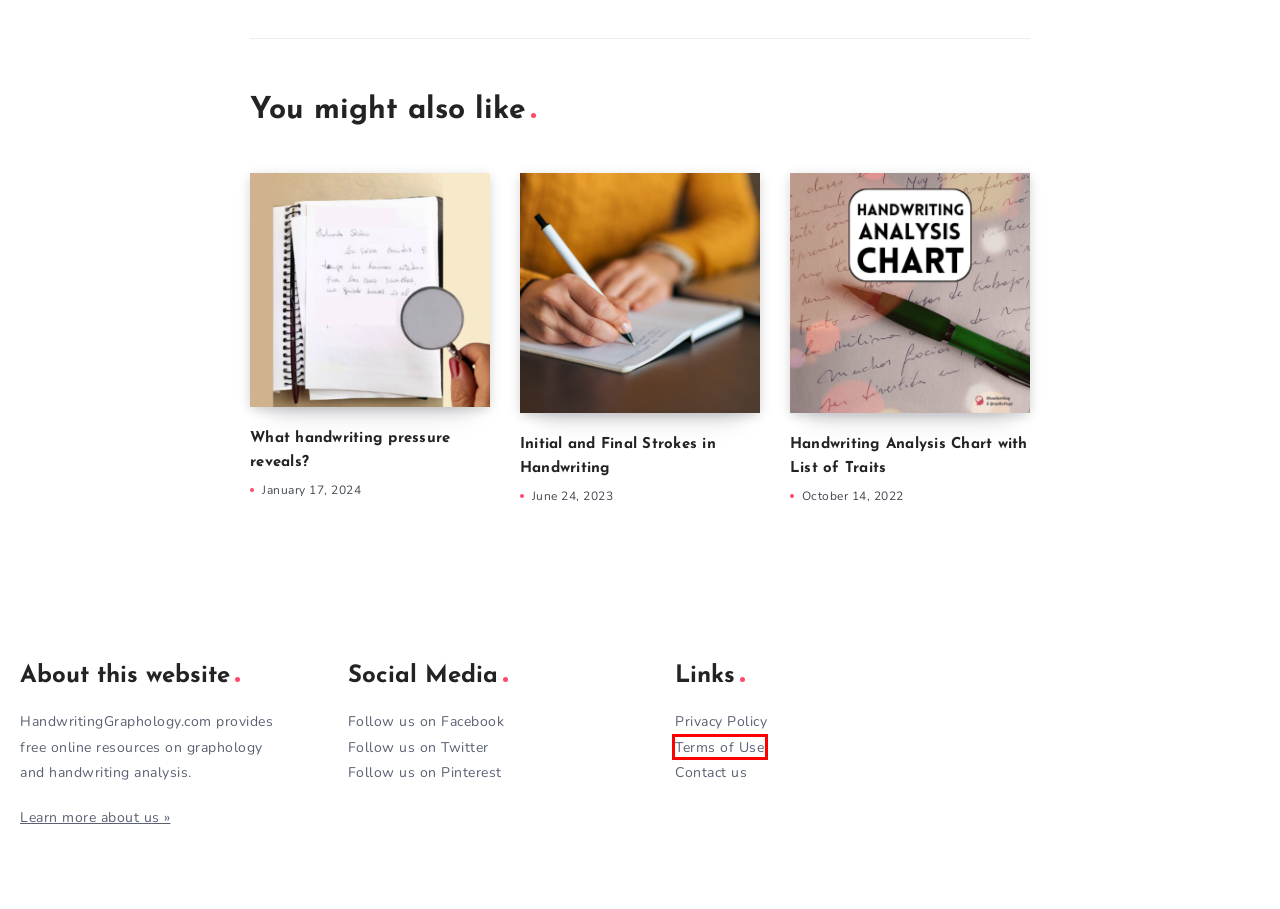Examine the screenshot of a webpage featuring a red bounding box and identify the best matching webpage description for the new page that results from clicking the element within the box. Here are the options:
A. Personality – Handwriting & Graphology
B. Handwriting Analysis Chart with List of Traits – Handwriting & Graphology
C. What handwriting pressure reveals? – Handwriting & Graphology
D. Terms of Use – Handwriting & Graphology
E. Initial and Final Strokes in Handwriting – Handwriting & Graphology
F. What is Graphology? Handwriting Analysis – Handwriting & Graphology
G. Contact Us – Handwriting & Graphology
H. Privacy Policy – Handwriting & Graphology

D